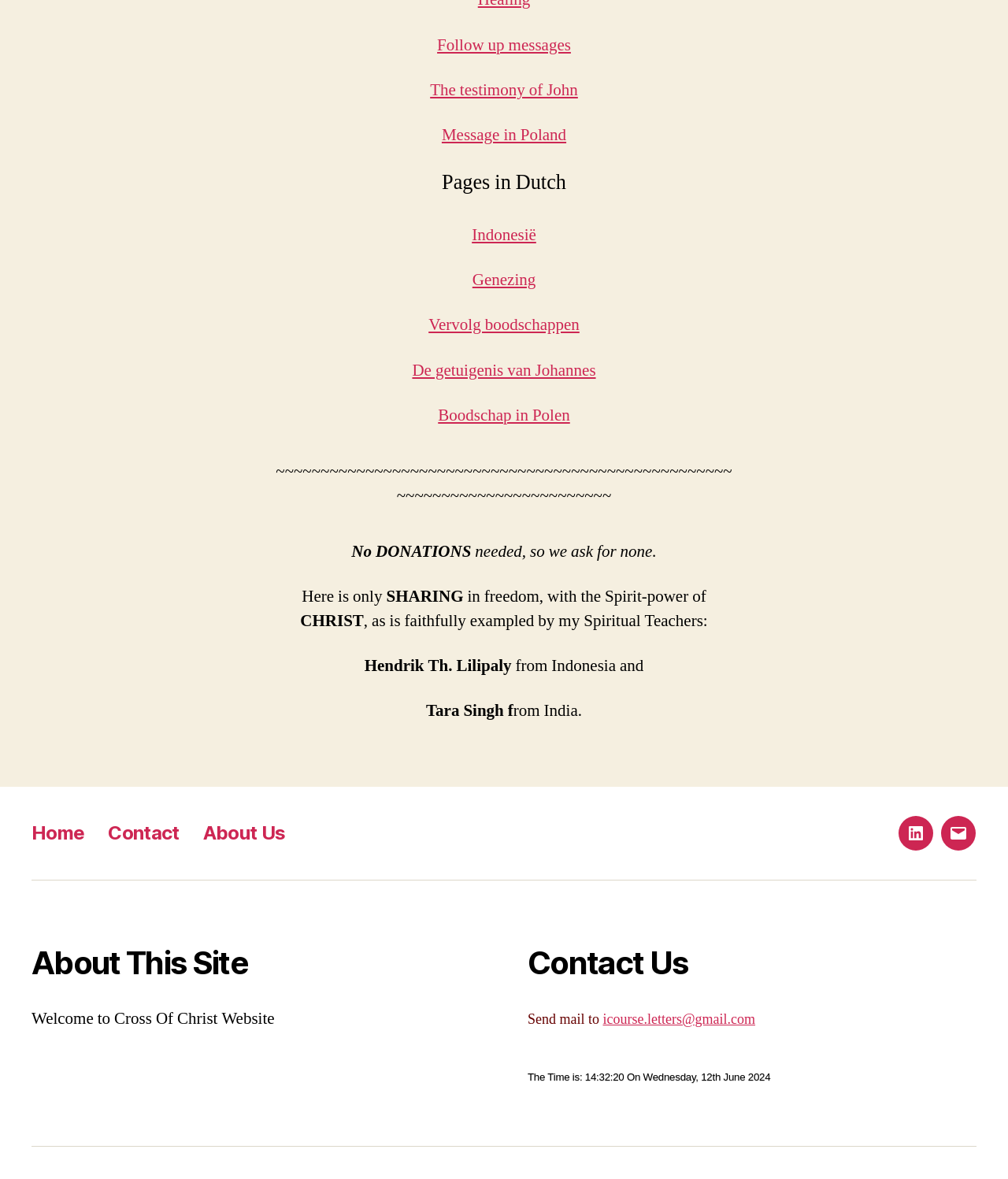Respond to the question below with a concise word or phrase:
What is the name of the spiritual teacher from Indonesia?

Hendrik Th. Lilipaly